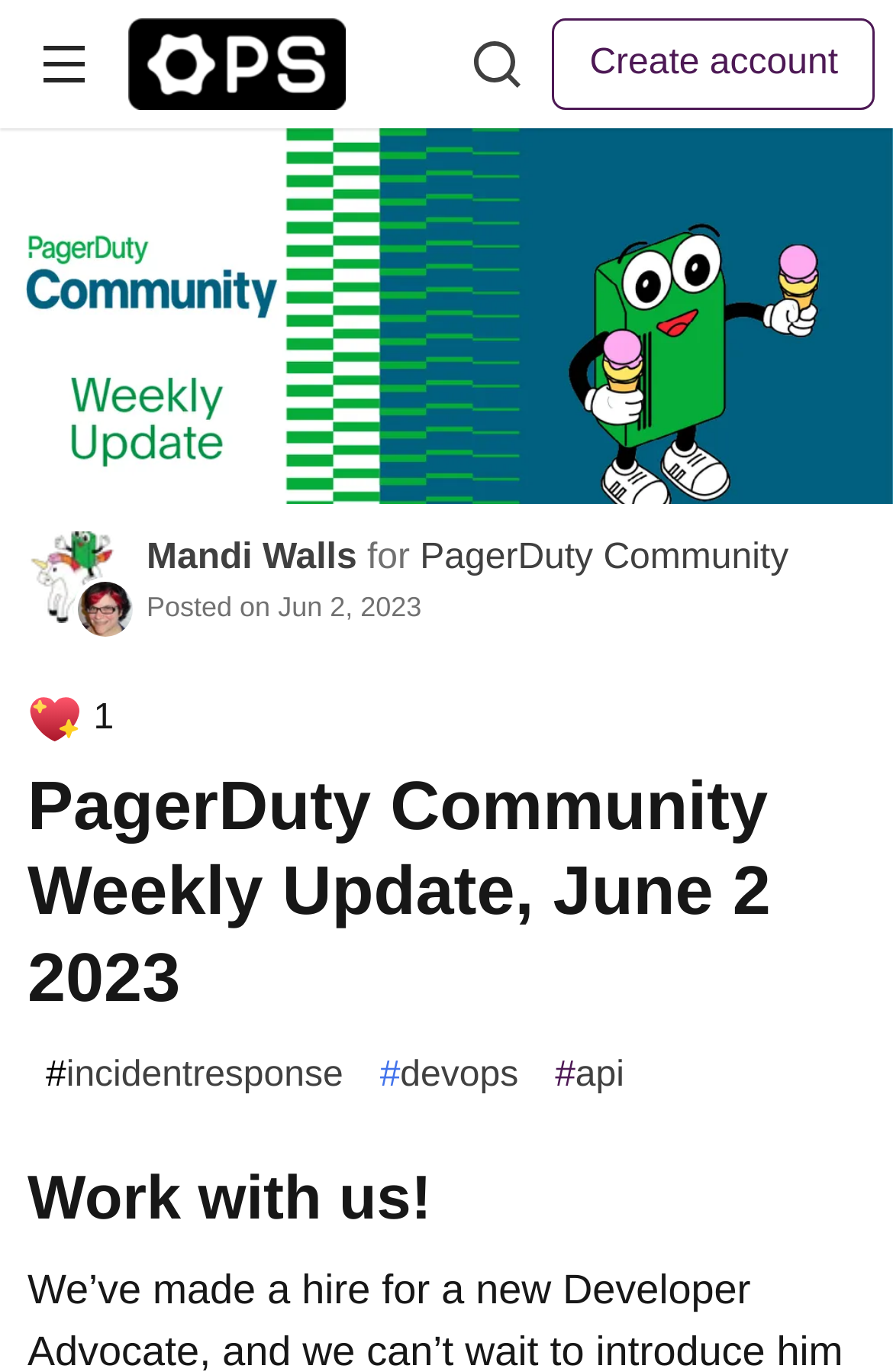Offer a detailed explanation of the webpage layout and contents.

The webpage is titled "PagerDuty Community Weekly Update, June 2 2023 - The Ops Community ⚙️". At the top left corner, there is a navigation menu button with an accompanying image. Next to it, there is a link to "The Ops Community ⚙️ Home" with an image of the community logo. On the top right corner, there are two links: "Search" with a search icon and "Create account" with a "Save" button below it.

Below the top navigation bar, there is a header section with a cover image for the weekly update. The header also contains a profile image of PagerDuty Community, a link to Mandi Walls' profile, and a posting date of Friday, June 2, 2023. 

The main content of the webpage is divided into two sections. The first section is a heading titled "PagerDuty Community Weekly Update, June 2 2023" with three links to tags: "# incidentresponse", "# devops", and "# api". The second section is a heading titled "Work with us!".

There are a total of 7 images on the webpage, including the navigation menu icon, community logo, search icon, cover image, profile image, and two other icons. There are also 9 links, including the navigation menu, community home, search, create account, Mandi Walls' profile, PagerDuty Community profile, and the three tag links.